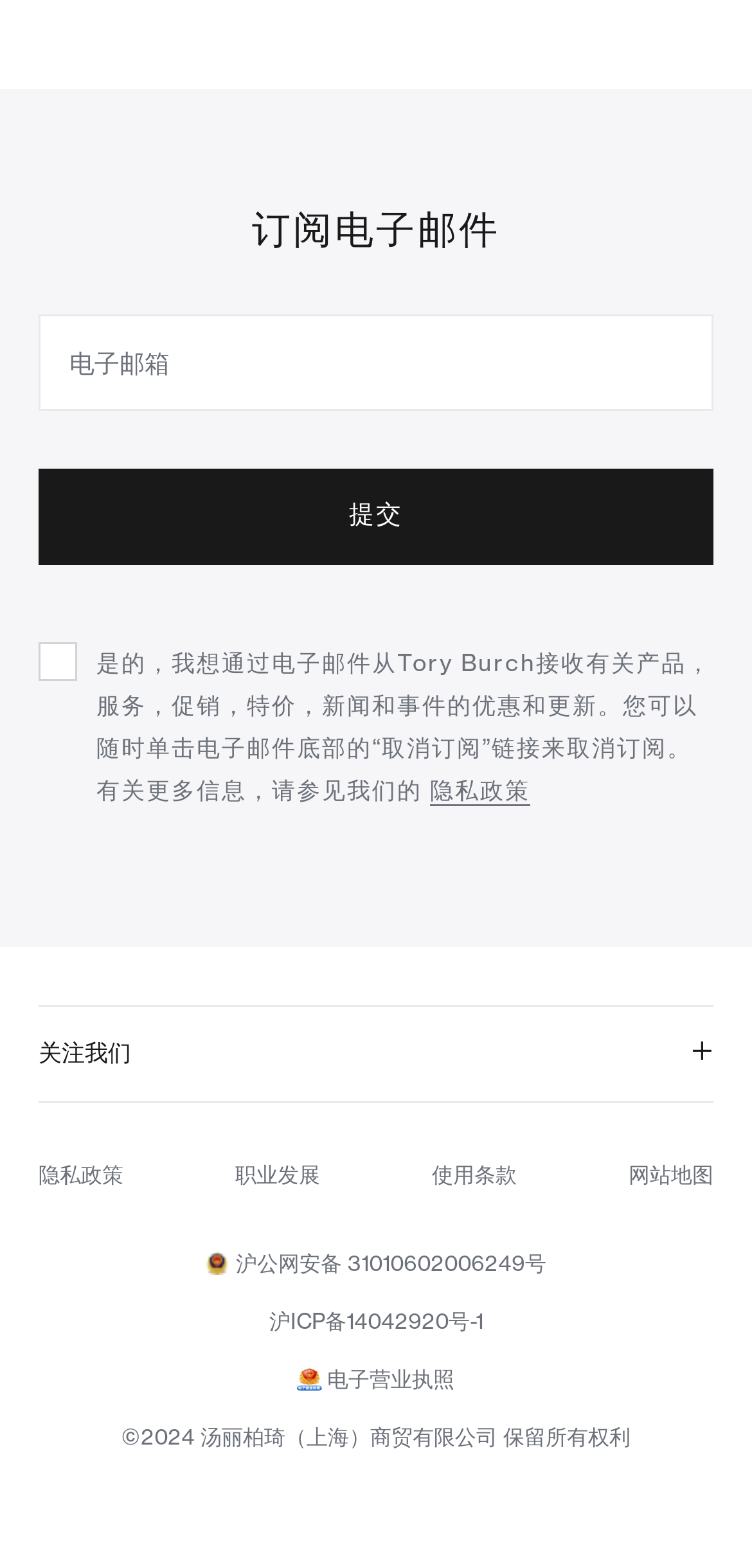Provide your answer in one word or a succinct phrase for the question: 
What is the purpose of the '提交' button?

Submit form